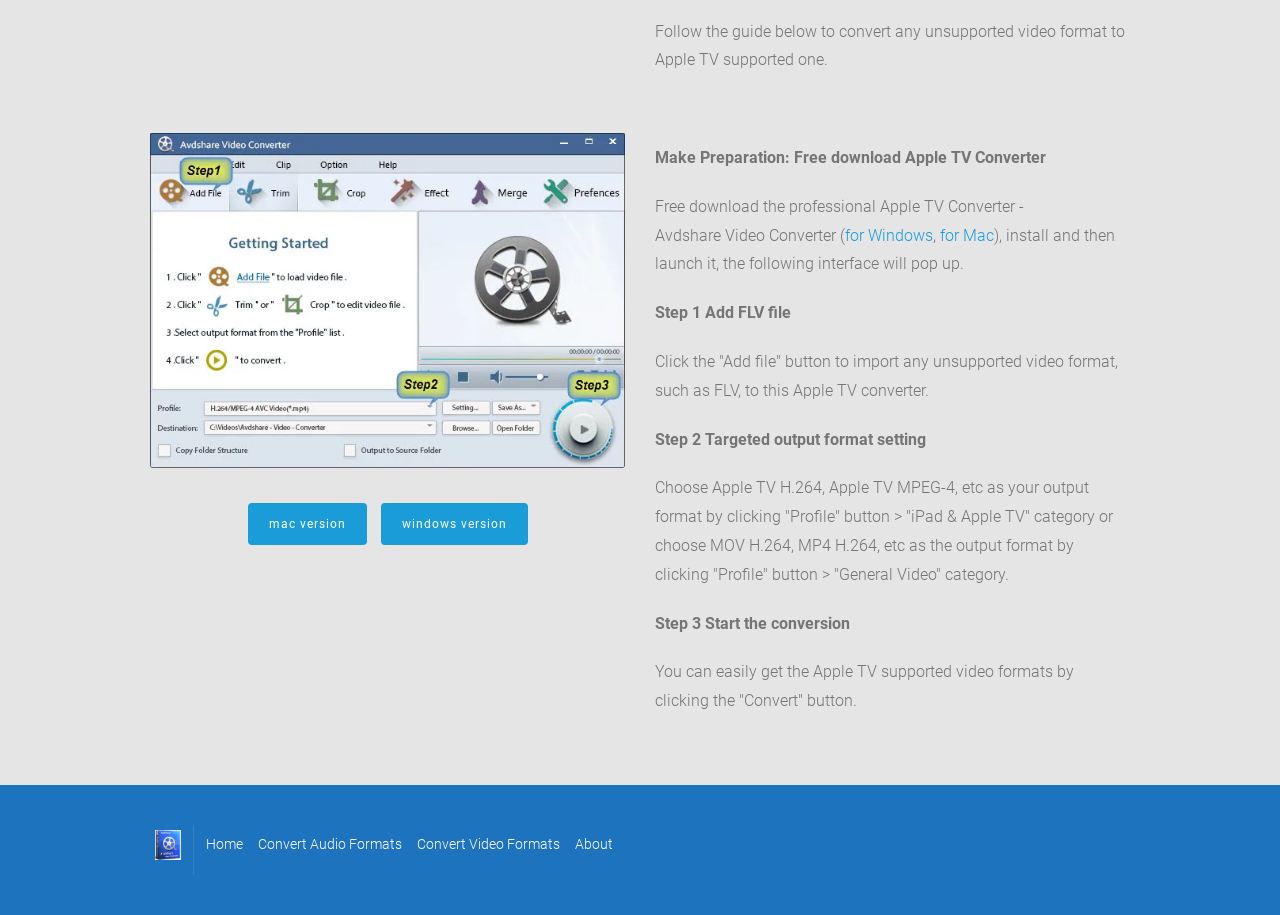Locate the UI element that matches the description Convert Video Formats in the webpage screenshot. Return the bounding box coordinates in the format (top-left x, top-left y, bottom-right x, bottom-right y), with values ranging from 0 to 1.

[0.326, 0.909, 0.438, 0.936]